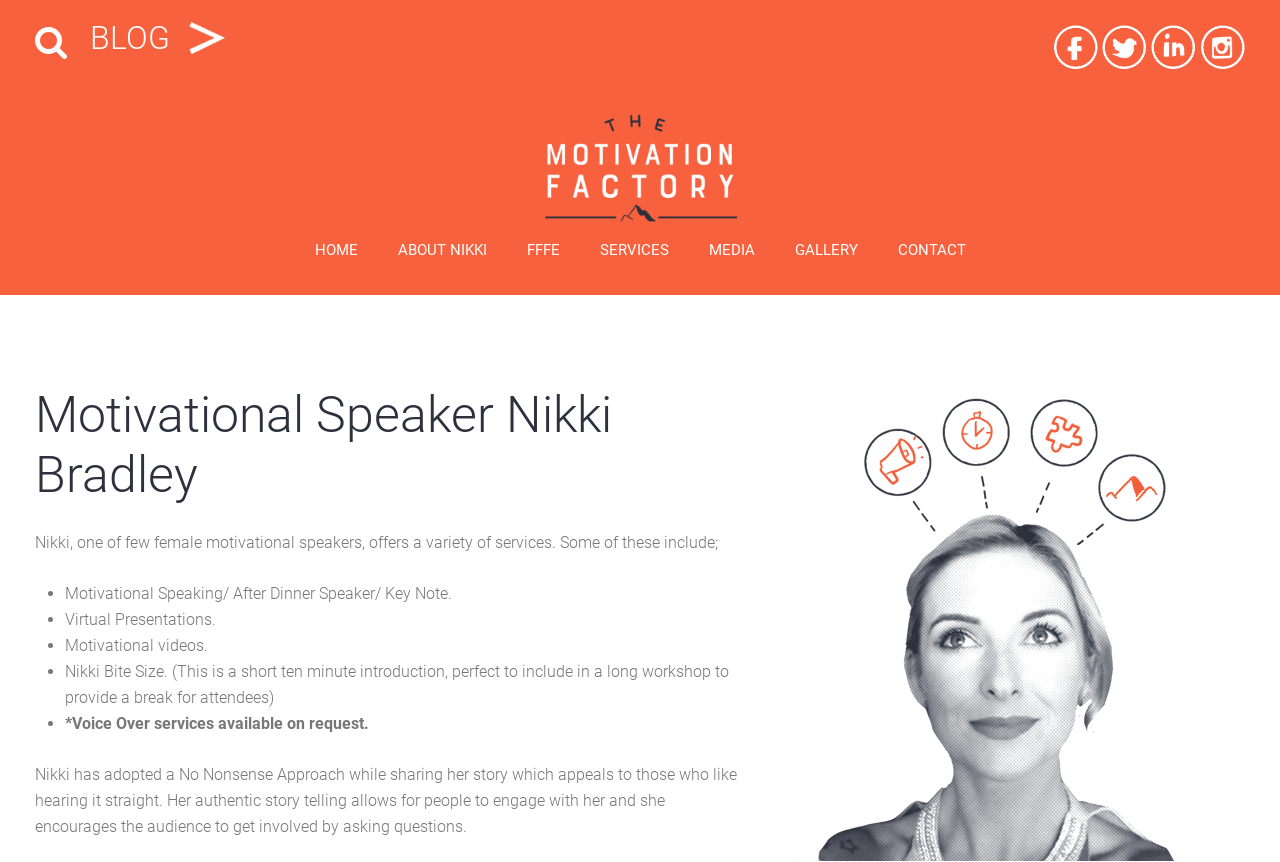Find the bounding box coordinates of the clickable region needed to perform the following instruction: "contact Nikki". The coordinates should be provided as four float numbers between 0 and 1, i.e., [left, top, right, bottom].

[0.686, 0.284, 0.77, 0.342]